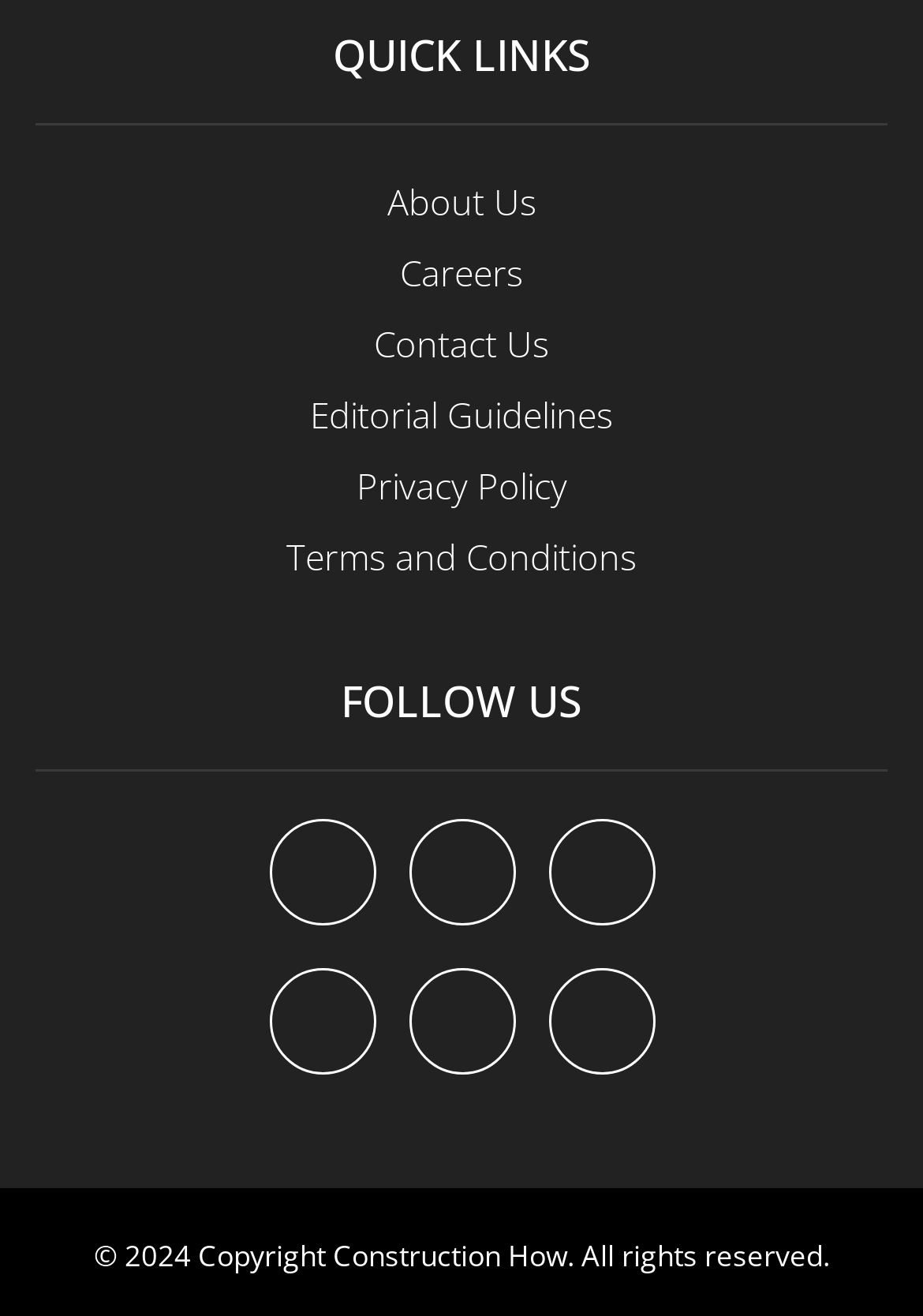Please find the bounding box coordinates of the element's region to be clicked to carry out this instruction: "read Terms and Conditions".

[0.31, 0.405, 0.69, 0.441]